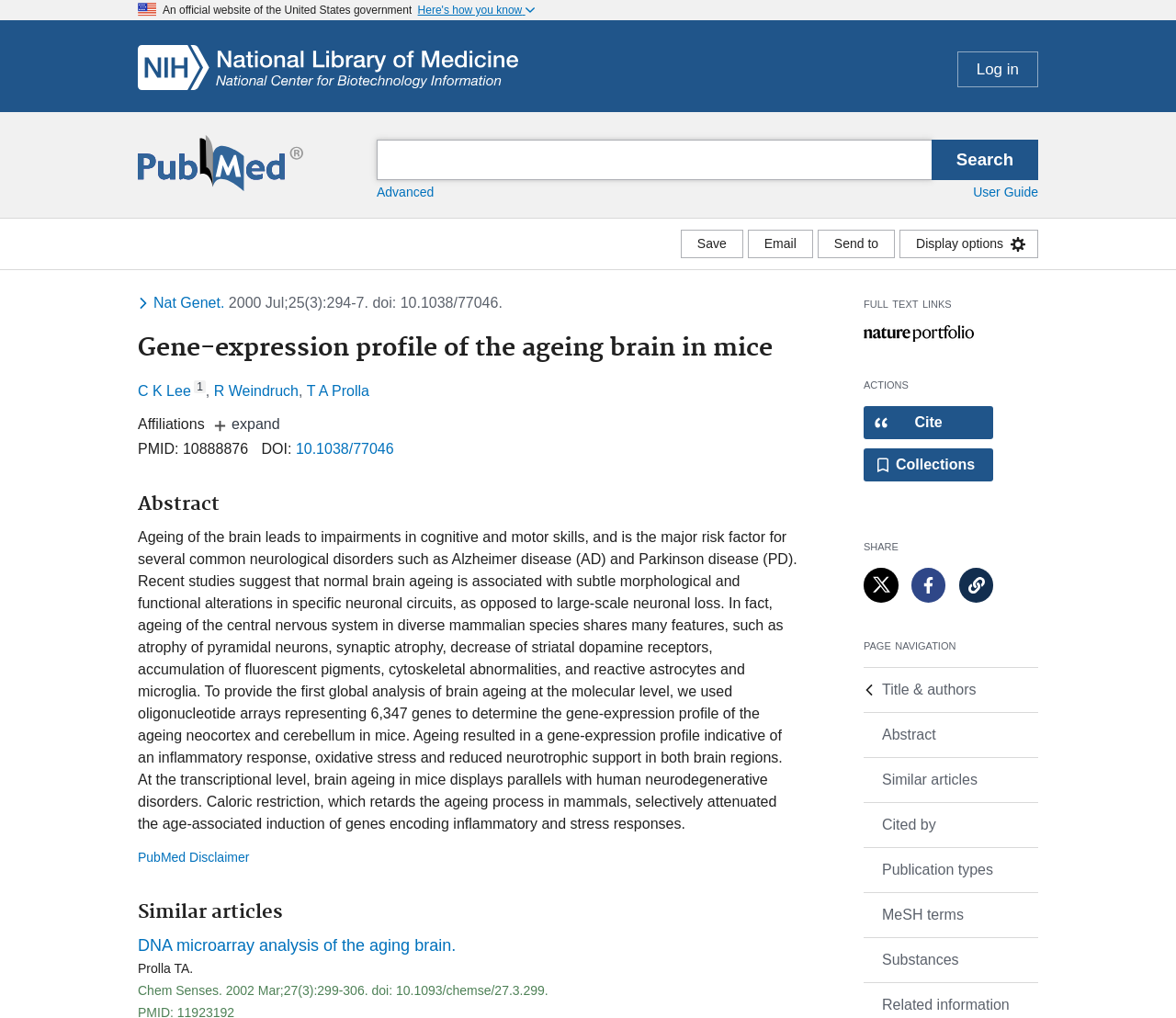Locate the bounding box coordinates of the region to be clicked to comply with the following instruction: "View the abstract". The coordinates must be four float numbers between 0 and 1, in the form [left, top, right, bottom].

[0.117, 0.485, 0.68, 0.507]